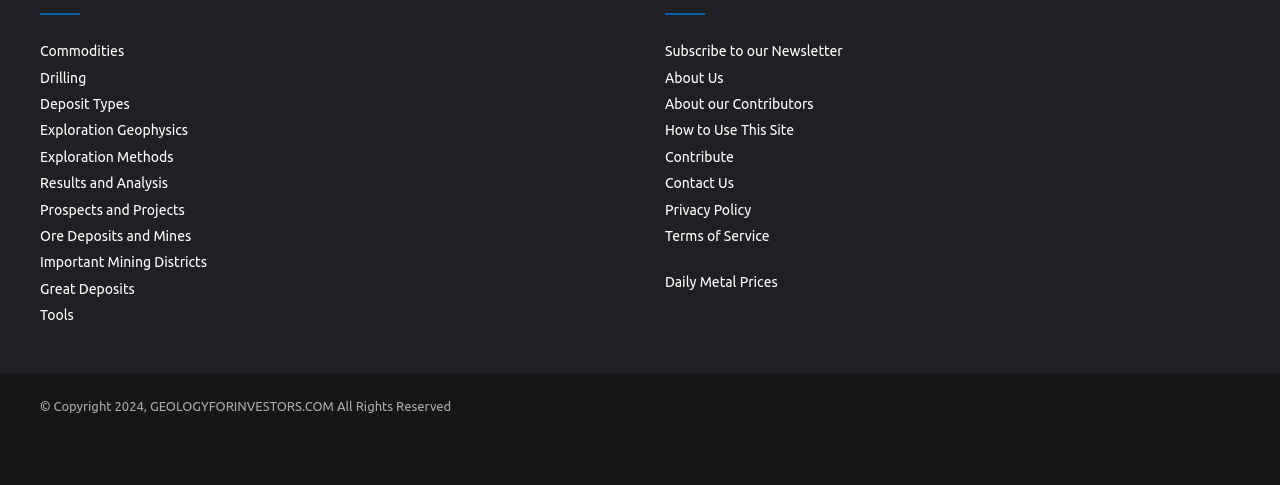Please identify the bounding box coordinates of the element that needs to be clicked to execute the following command: "Learn about Exploration Geophysics". Provide the bounding box using four float numbers between 0 and 1, formatted as [left, top, right, bottom].

[0.031, 0.871, 0.147, 0.904]